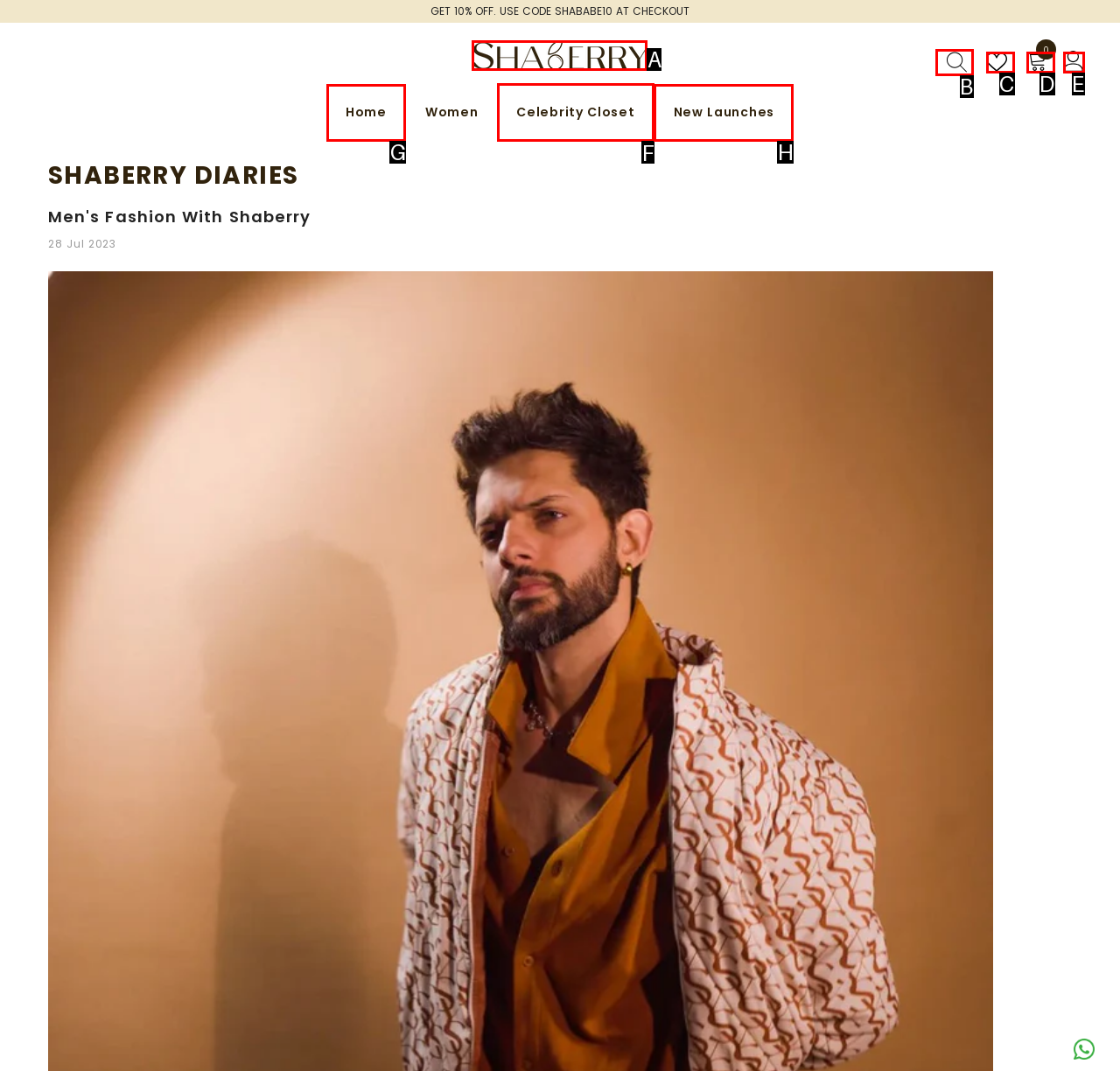Identify the correct lettered option to click in order to perform this task: View Celebrity Closet. Respond with the letter.

F